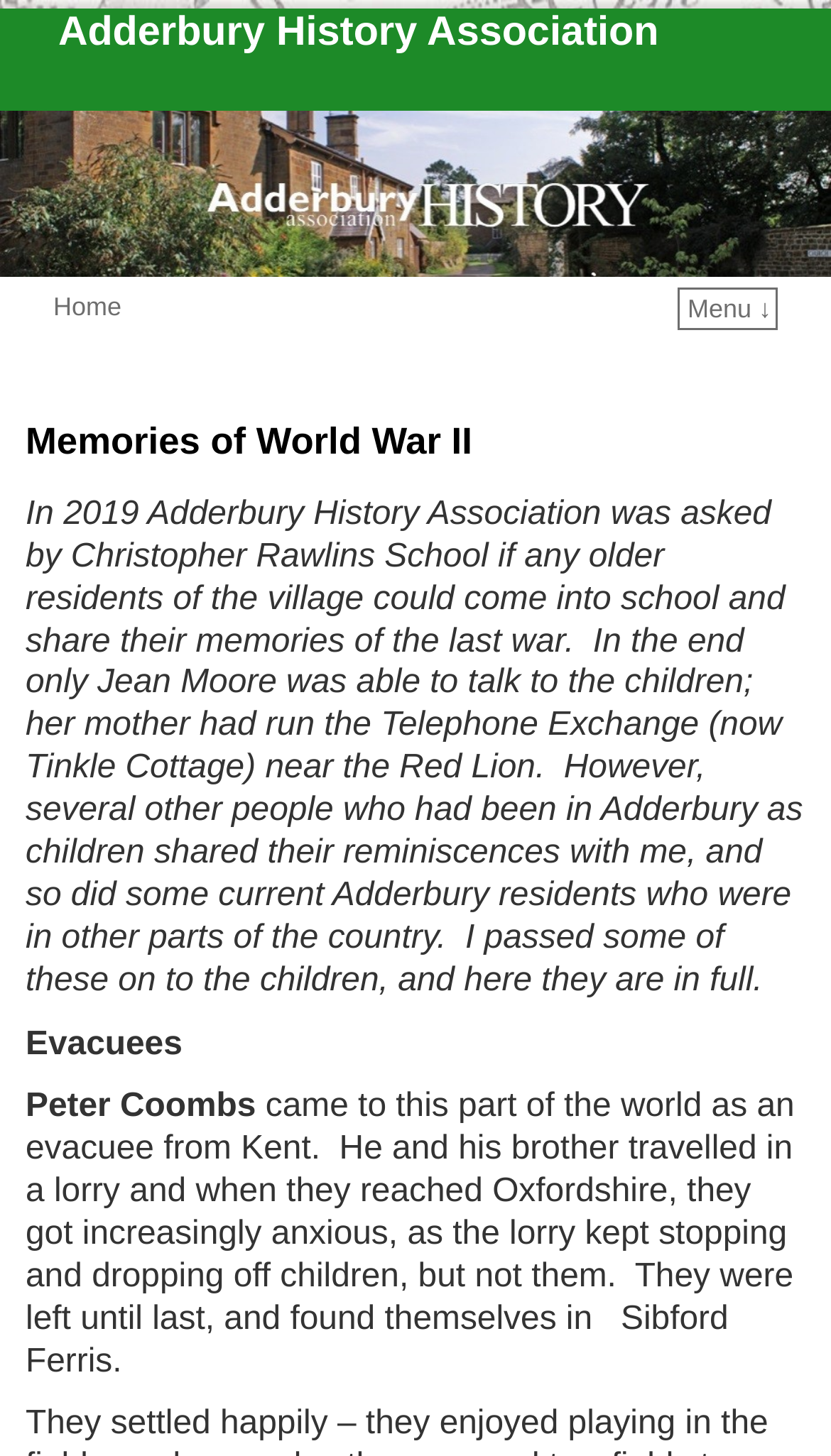Given the element description new, identify the bounding box coordinates for the UI element on the webpage screenshot. The format should be (top-left x, top-left y, bottom-right x, bottom-right y), with values between 0 and 1.

None